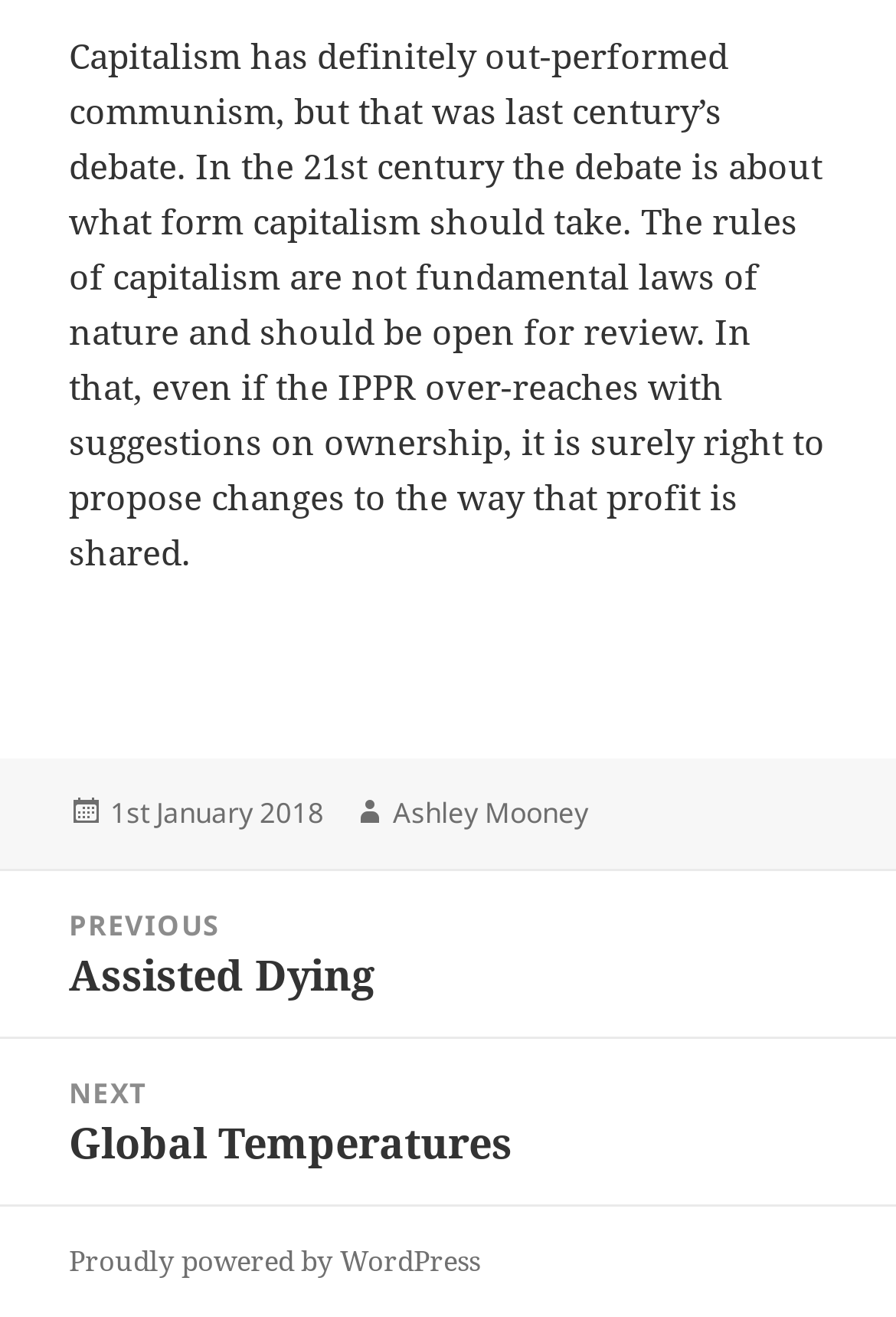Please answer the following question using a single word or phrase: 
When was the article posted?

1st January 2018